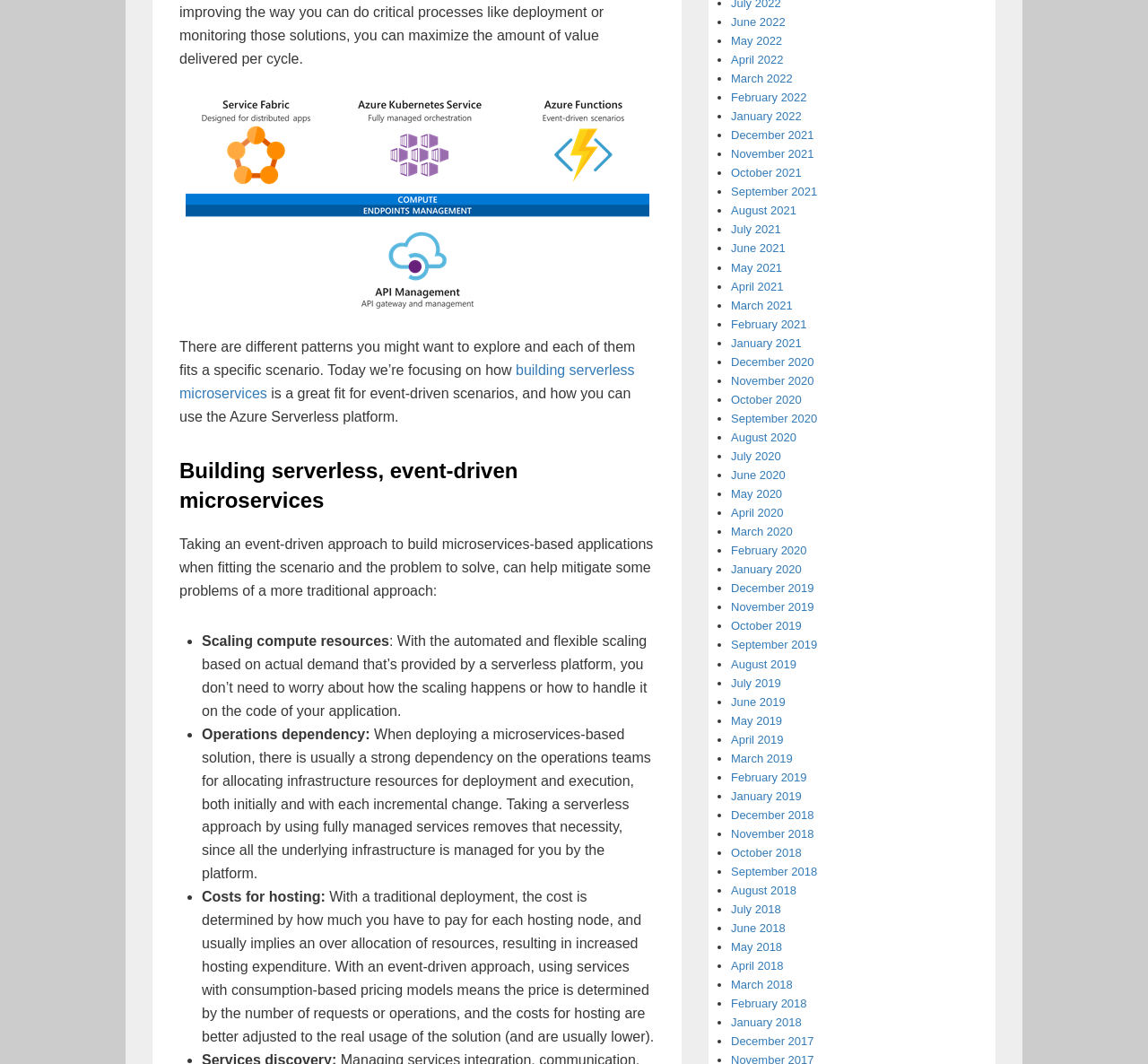What are the links on the right side of the webpage?
Please answer the question as detailed as possible based on the image.

The links on the right side of the webpage are archive links, which are listed in a chronological order from June 2022 to December 2019. These links likely point to archived versions of the webpage or related content.